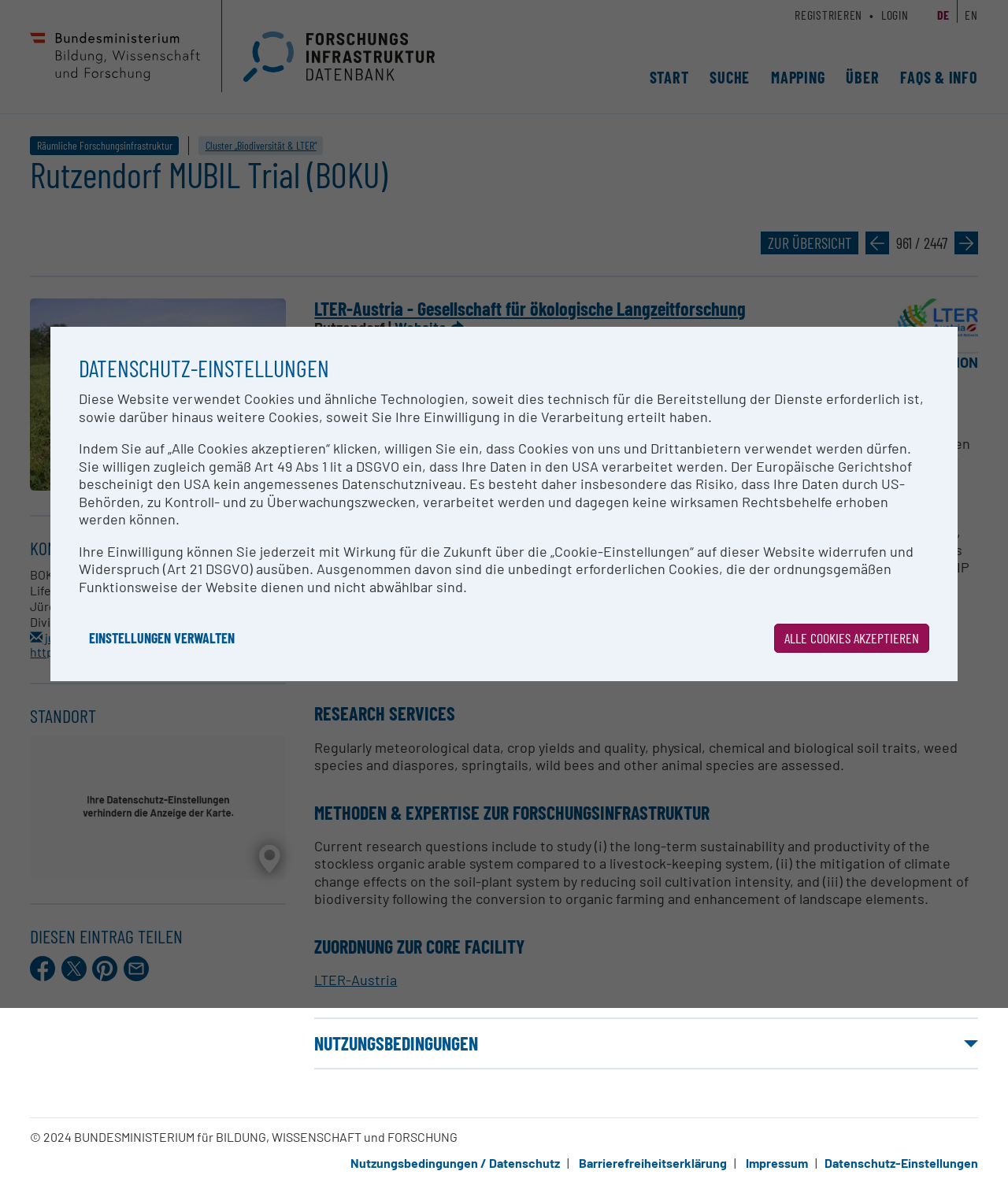What is the type of soil in the Marchfeld area?
Use the screenshot to answer the question with a single word or phrase.

silty loamy Calcaric Phaeozem